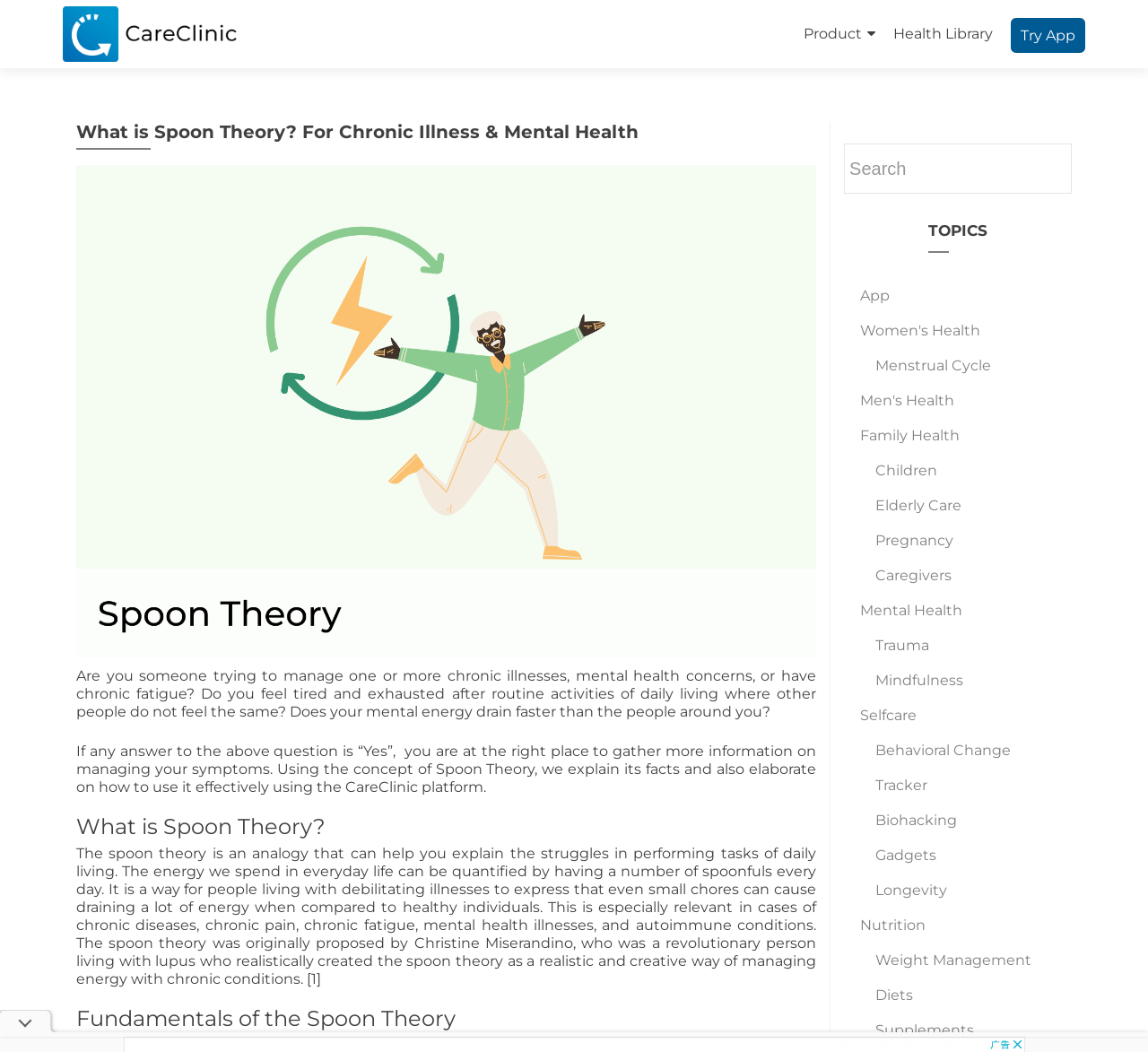Please specify the bounding box coordinates of the clickable region necessary for completing the following instruction: "Learn about 'Spoon Theory'". The coordinates must consist of four float numbers between 0 and 1, i.e., [left, top, right, bottom].

[0.066, 0.157, 0.711, 0.626]